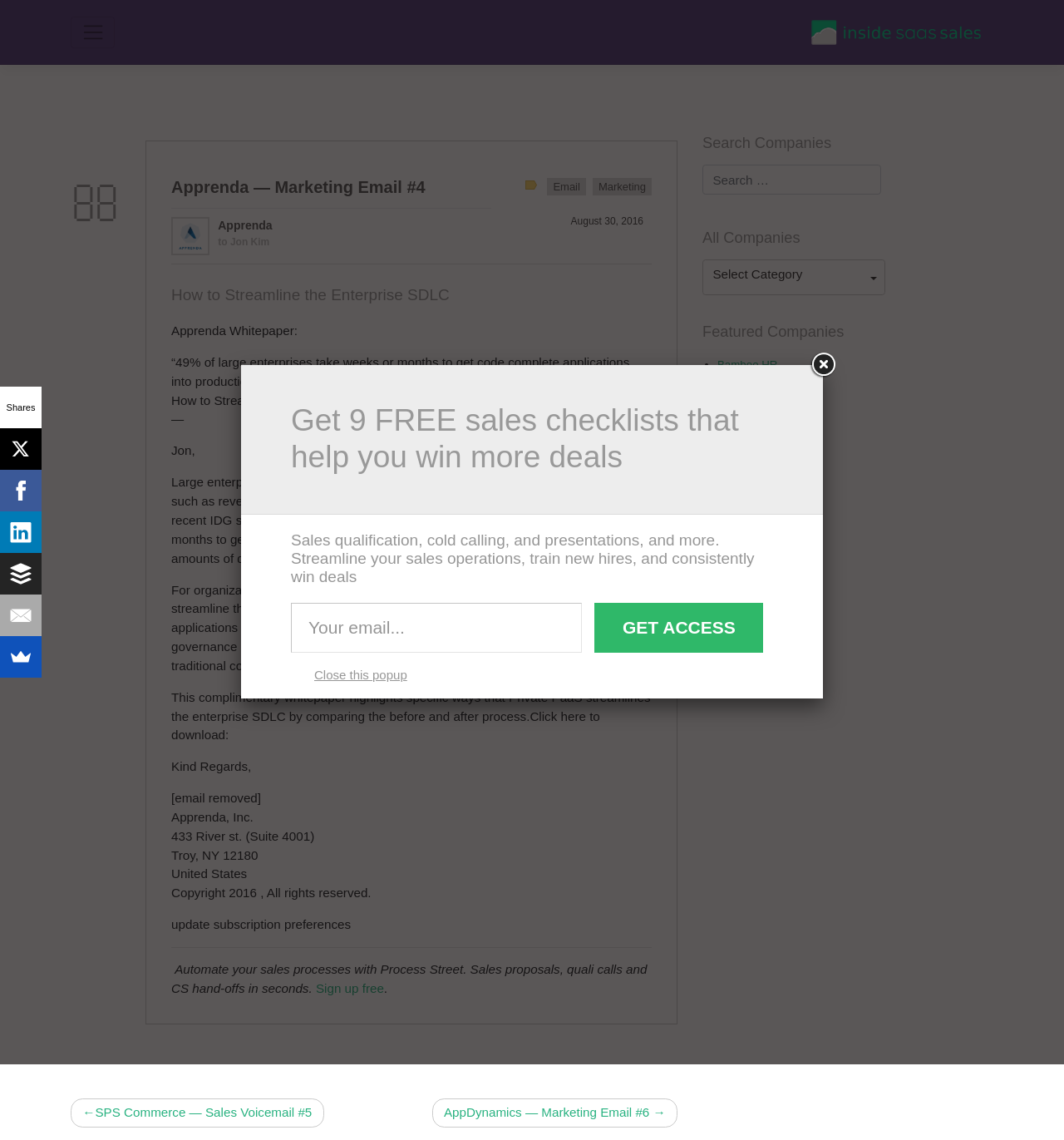Determine the bounding box coordinates of the clickable region to carry out the instruction: "Download the whitepaper".

[0.161, 0.605, 0.611, 0.651]